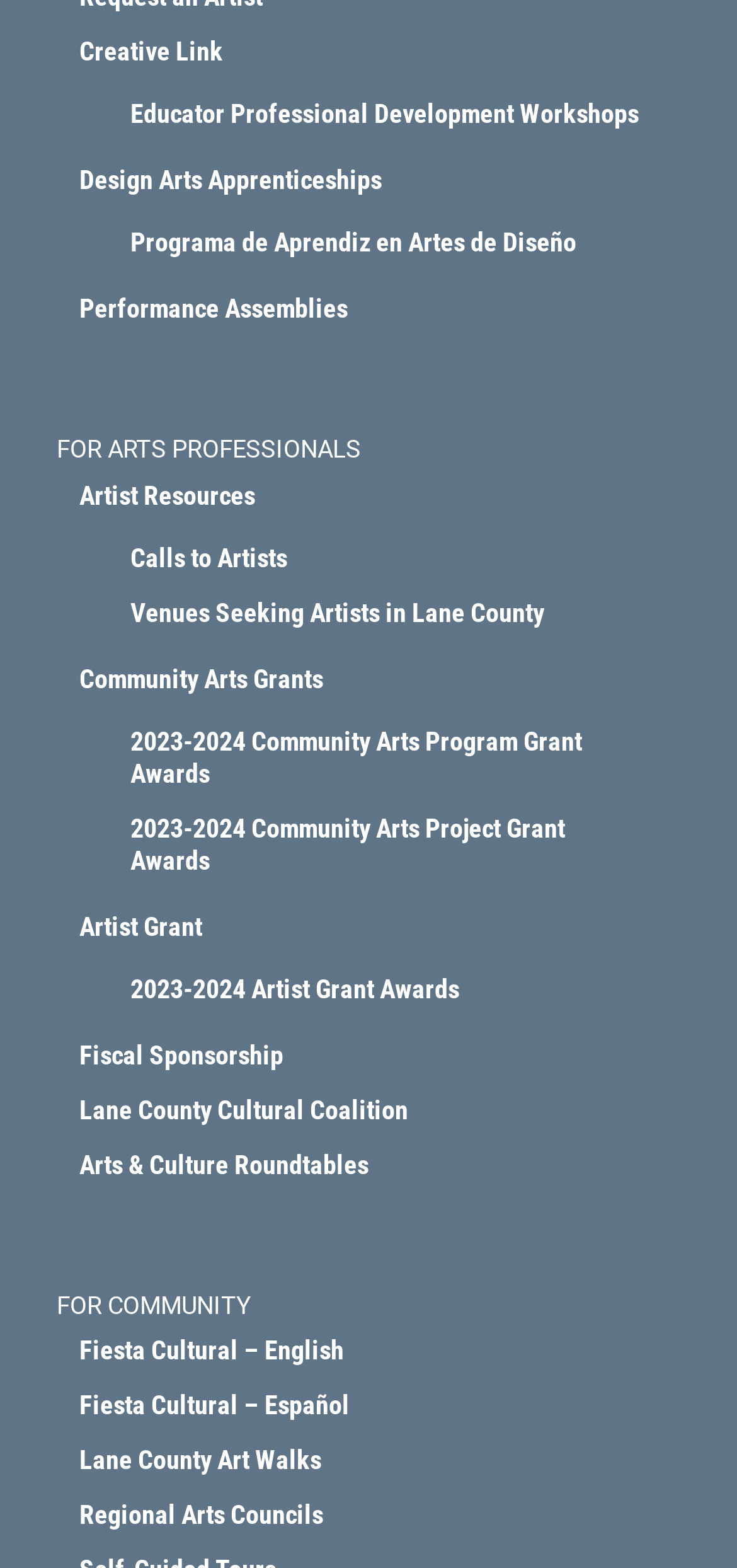Use one word or a short phrase to answer the question provided: 
How many headings are there on the webpage?

2